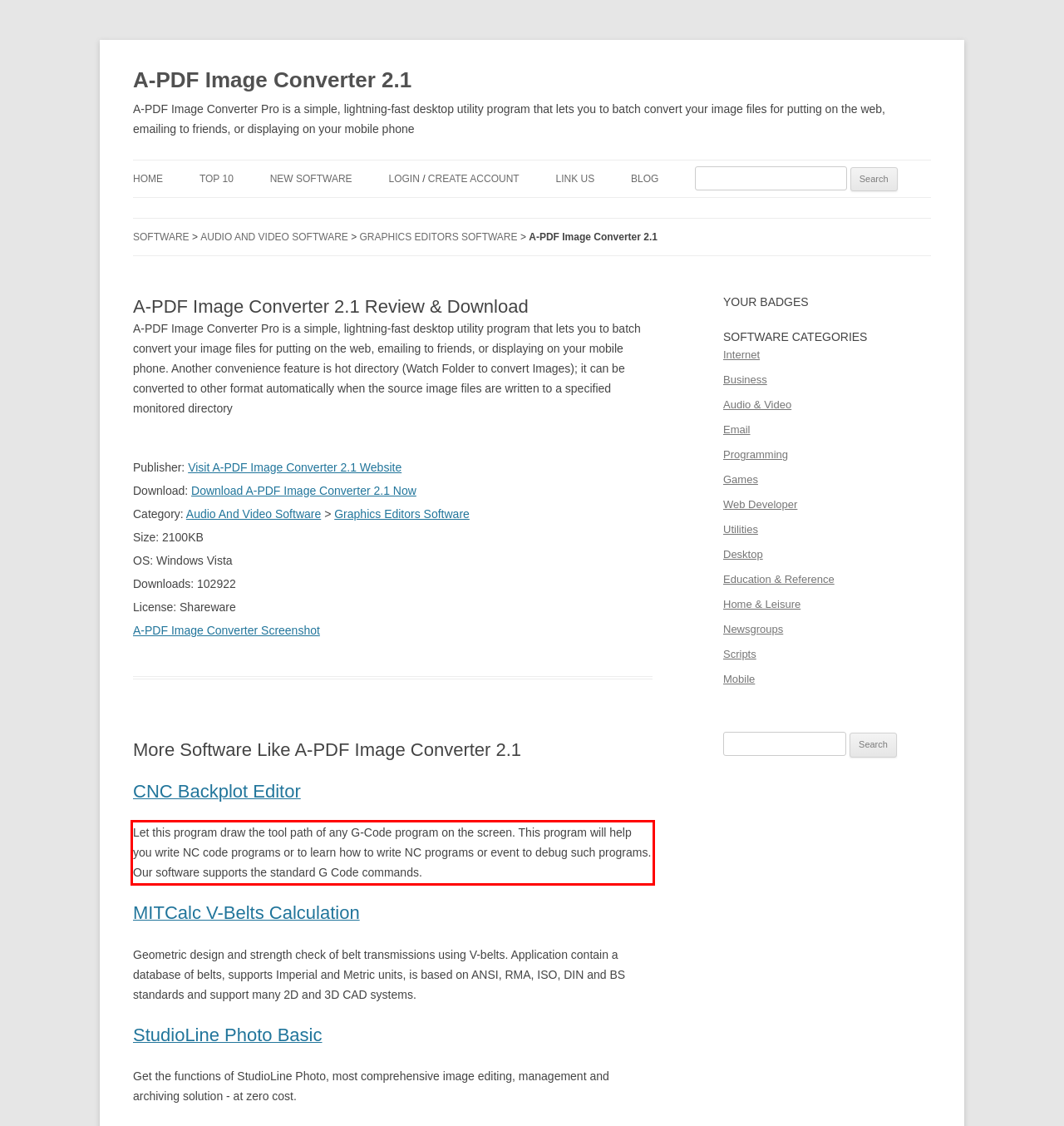Analyze the screenshot of the webpage and extract the text from the UI element that is inside the red bounding box.

Let this program draw the tool path of any G-Code program on the screen. This program will help you write NC code programs or to learn how to write NC programs or event to debug such programs. Our software supports the standard G Code commands.